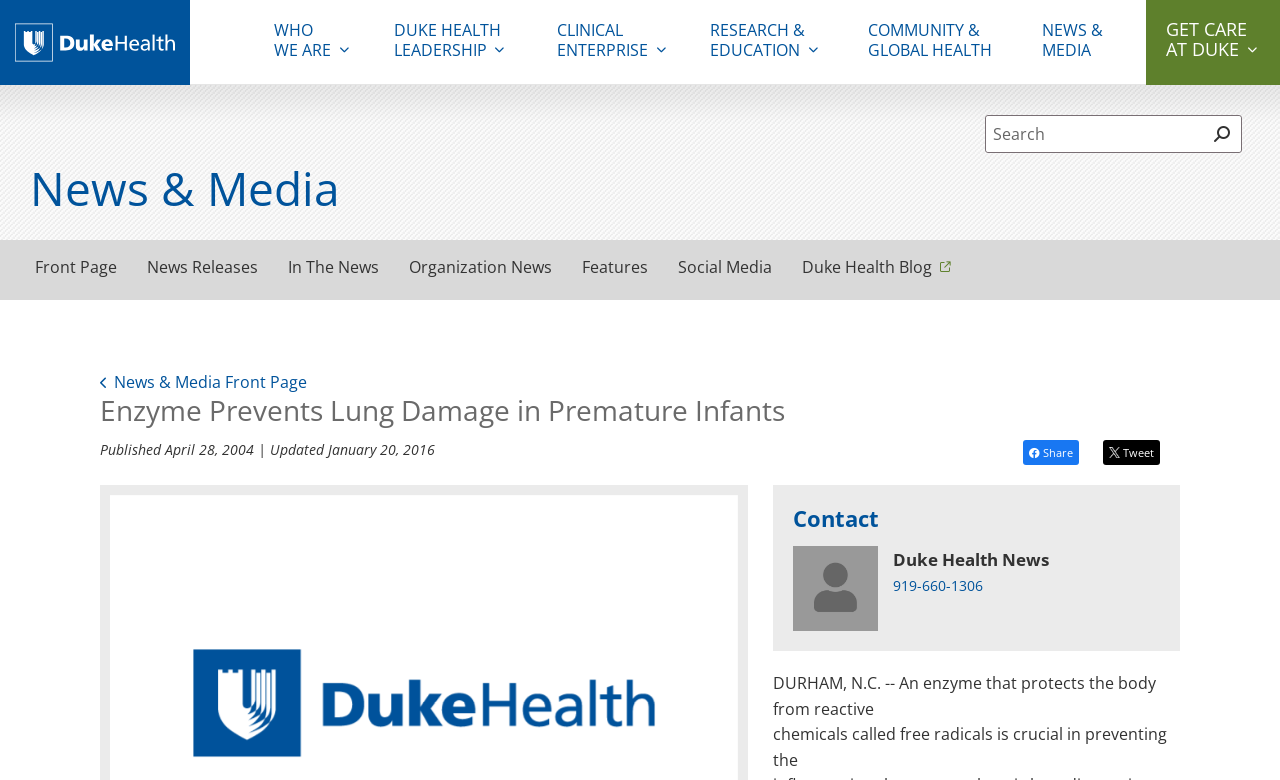Identify the bounding box of the UI component described as: "News Releases".

[0.103, 0.308, 0.213, 0.385]